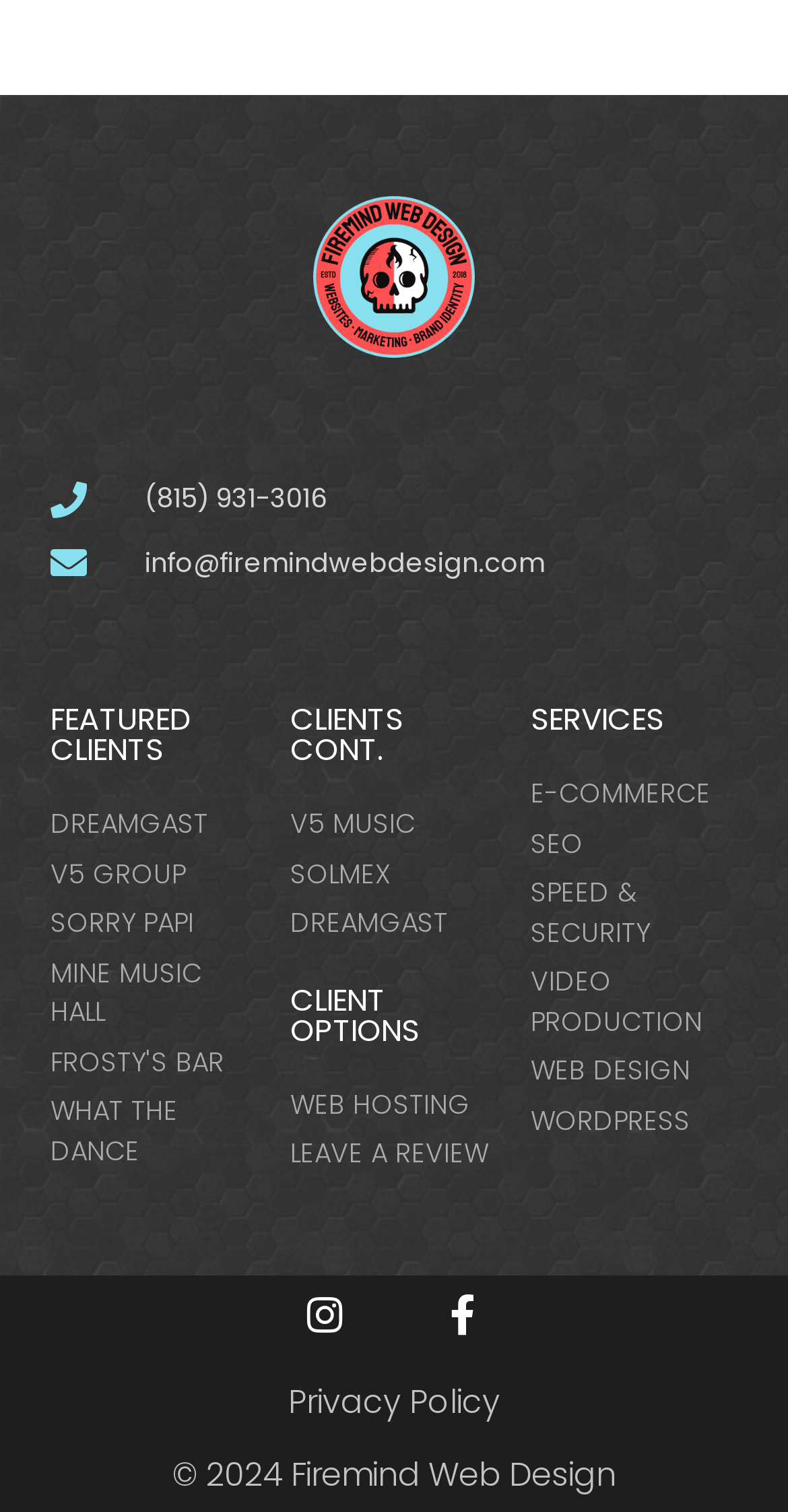Kindly determine the bounding box coordinates of the area that needs to be clicked to fulfill this instruction: "check the services of WEB DESIGN".

[0.673, 0.695, 0.936, 0.721]